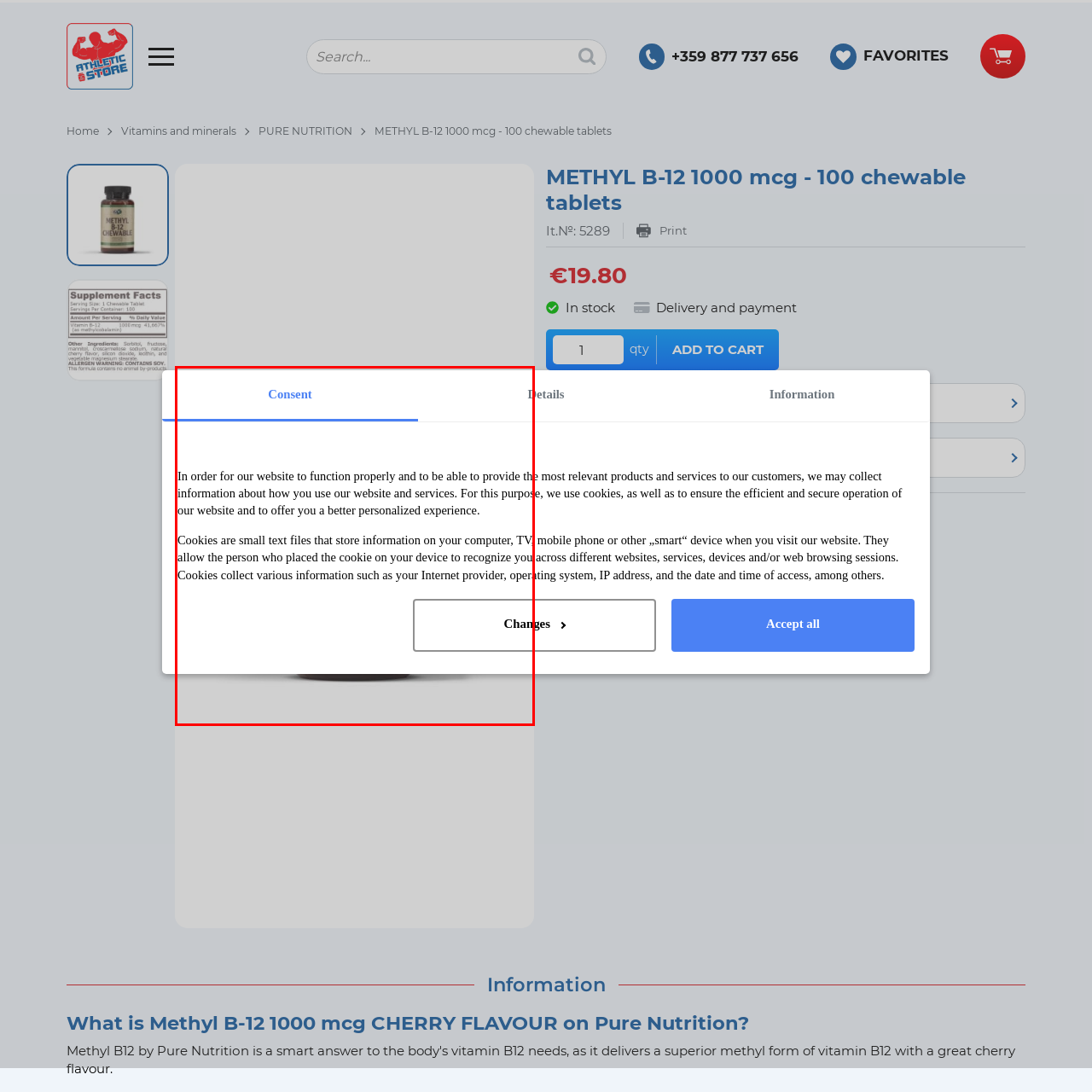What do cookies store on user devices?
Observe the image within the red bounding box and give a detailed and thorough answer to the question.

As described in the banner, cookies store information on user devices, allowing for recognition across different sessions and sites. This information is stored in small text files.